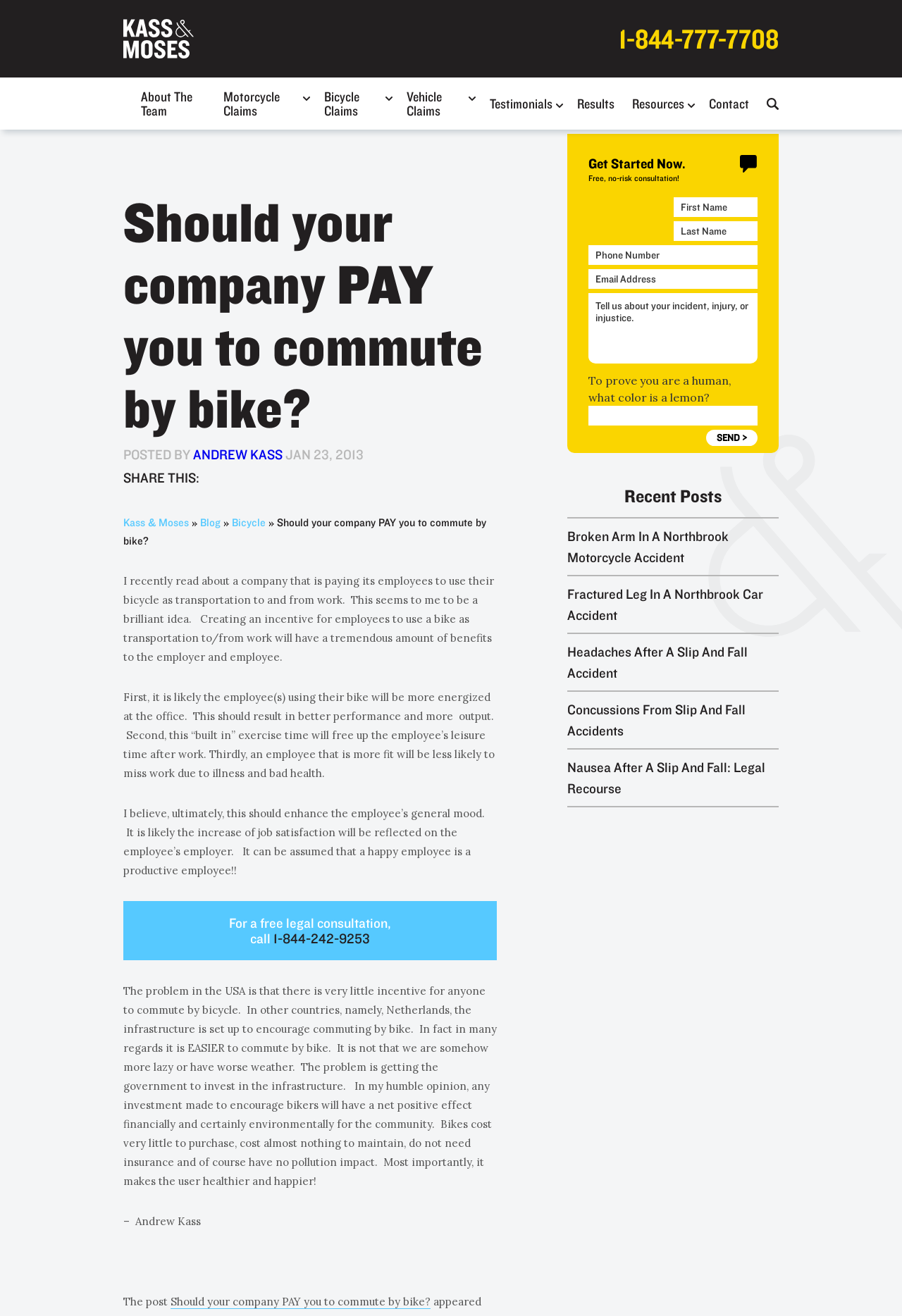Please identify the bounding box coordinates of the element that needs to be clicked to execute the following command: "Fill out the contact form". Provide the bounding box using four float numbers between 0 and 1, formatted as [left, top, right, bottom].

[0.652, 0.15, 0.84, 0.339]